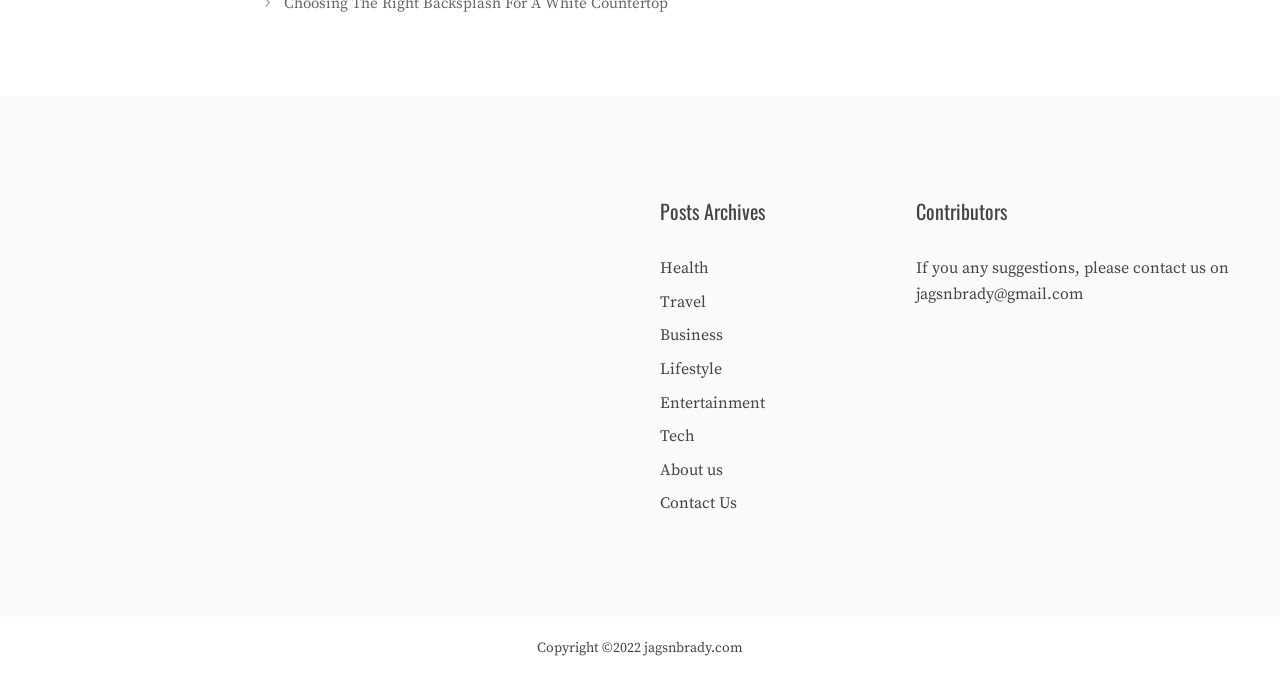Please specify the bounding box coordinates in the format (top-left x, top-left y, bottom-right x, bottom-right y), with all values as floating point numbers between 0 and 1. Identify the bounding box of the UI element described by: About us

[0.516, 0.677, 0.565, 0.706]